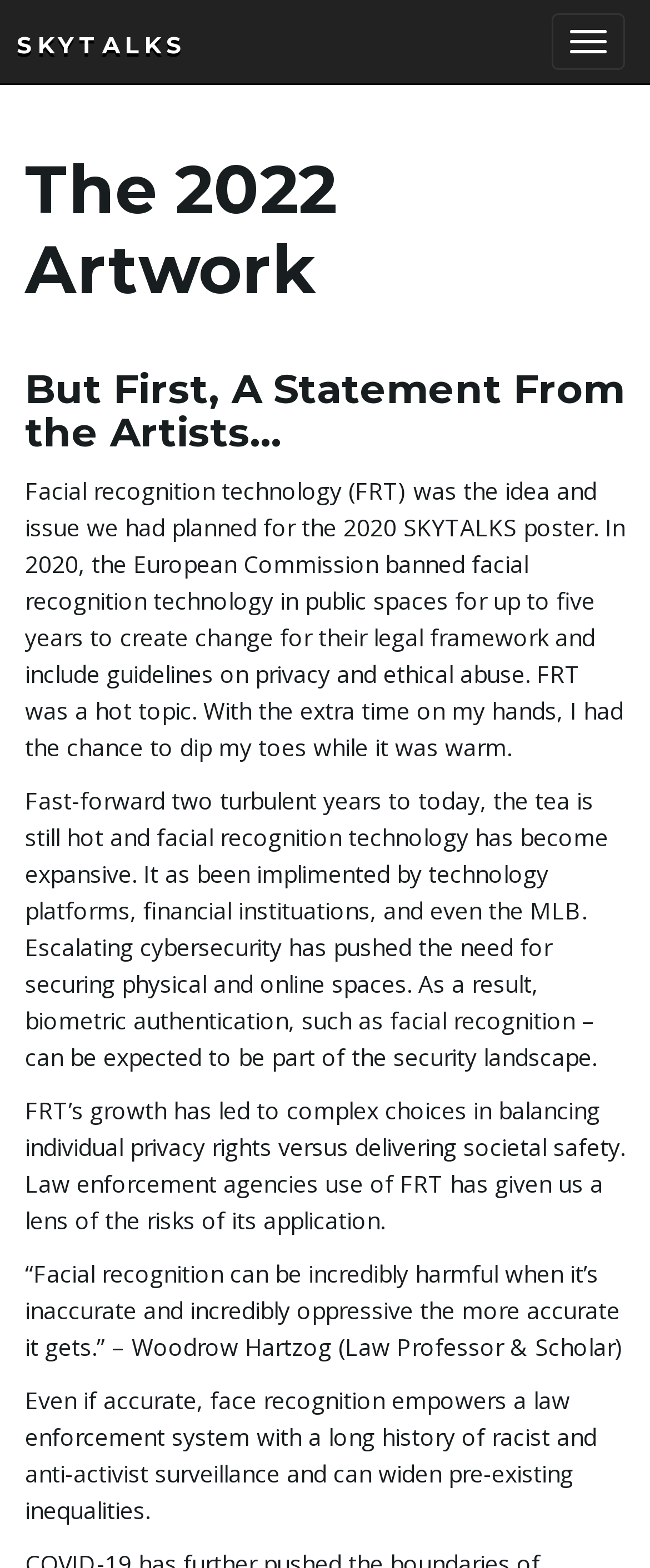What is the purpose of the European Commission's ban on facial recognition technology? Based on the screenshot, please respond with a single word or phrase.

To create change for their legal framework